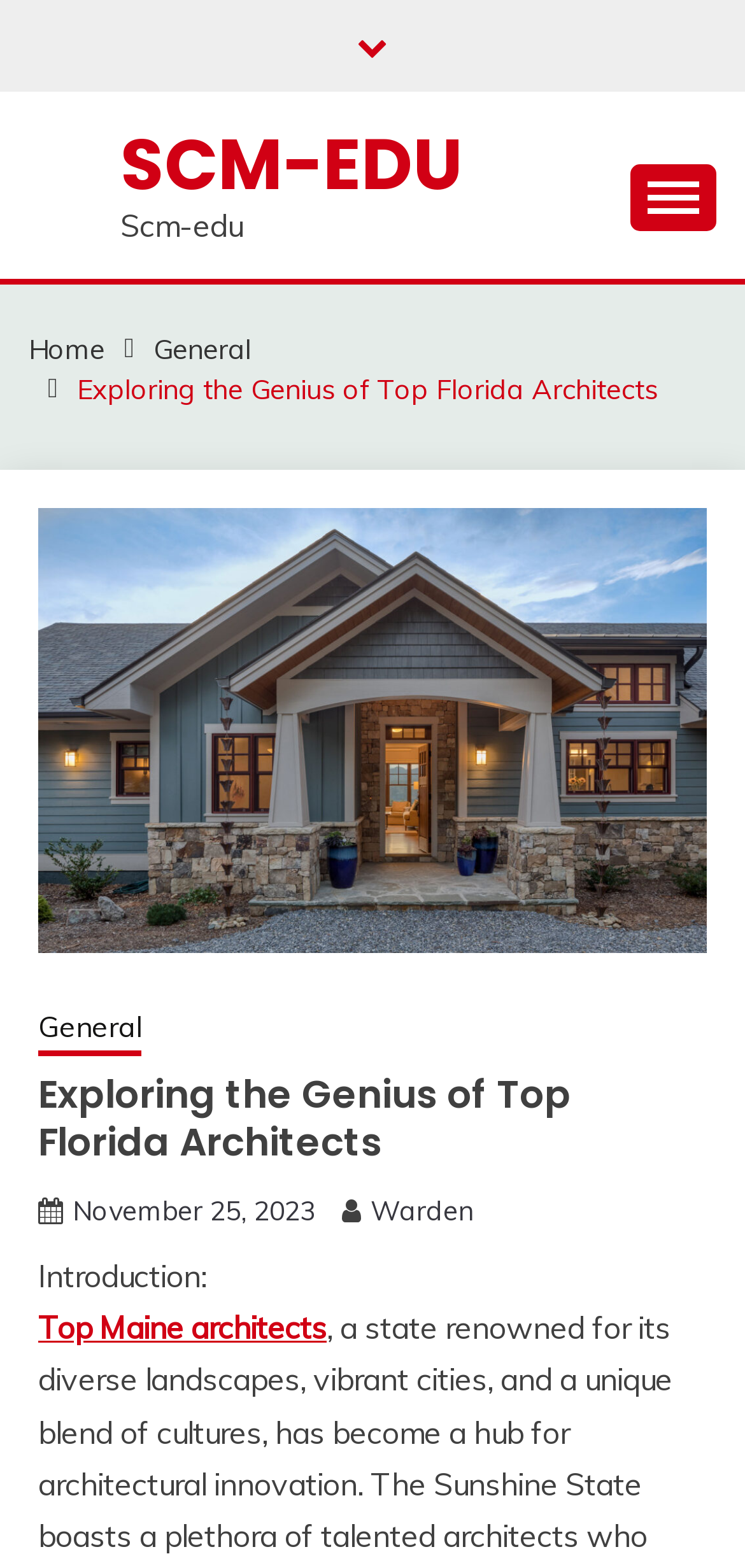Locate the bounding box coordinates of the clickable part needed for the task: "Click on the 'SCM-EDU' link".

[0.162, 0.073, 0.621, 0.136]